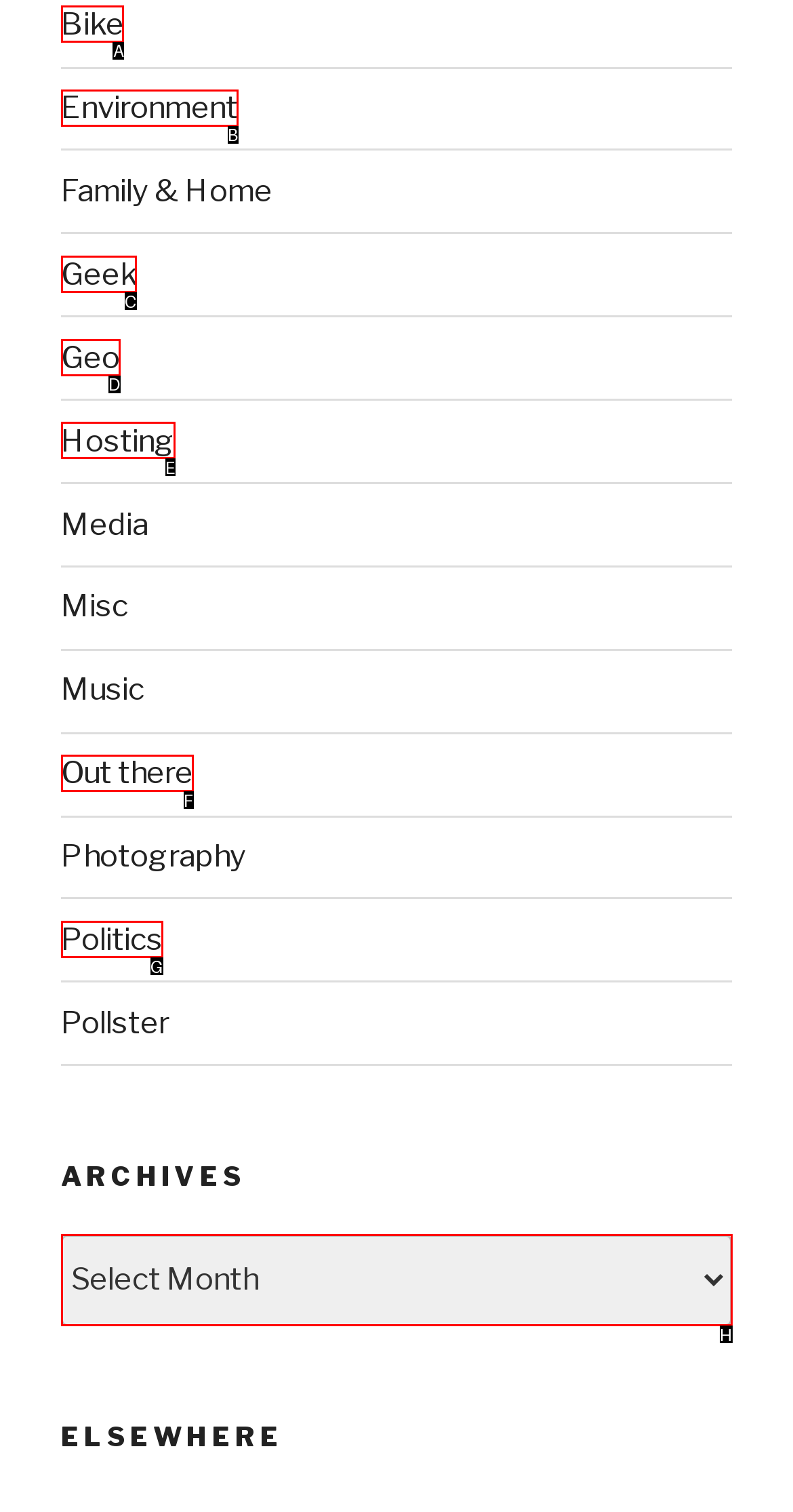Which option should I select to accomplish the task: click on Bike? Respond with the corresponding letter from the given choices.

A